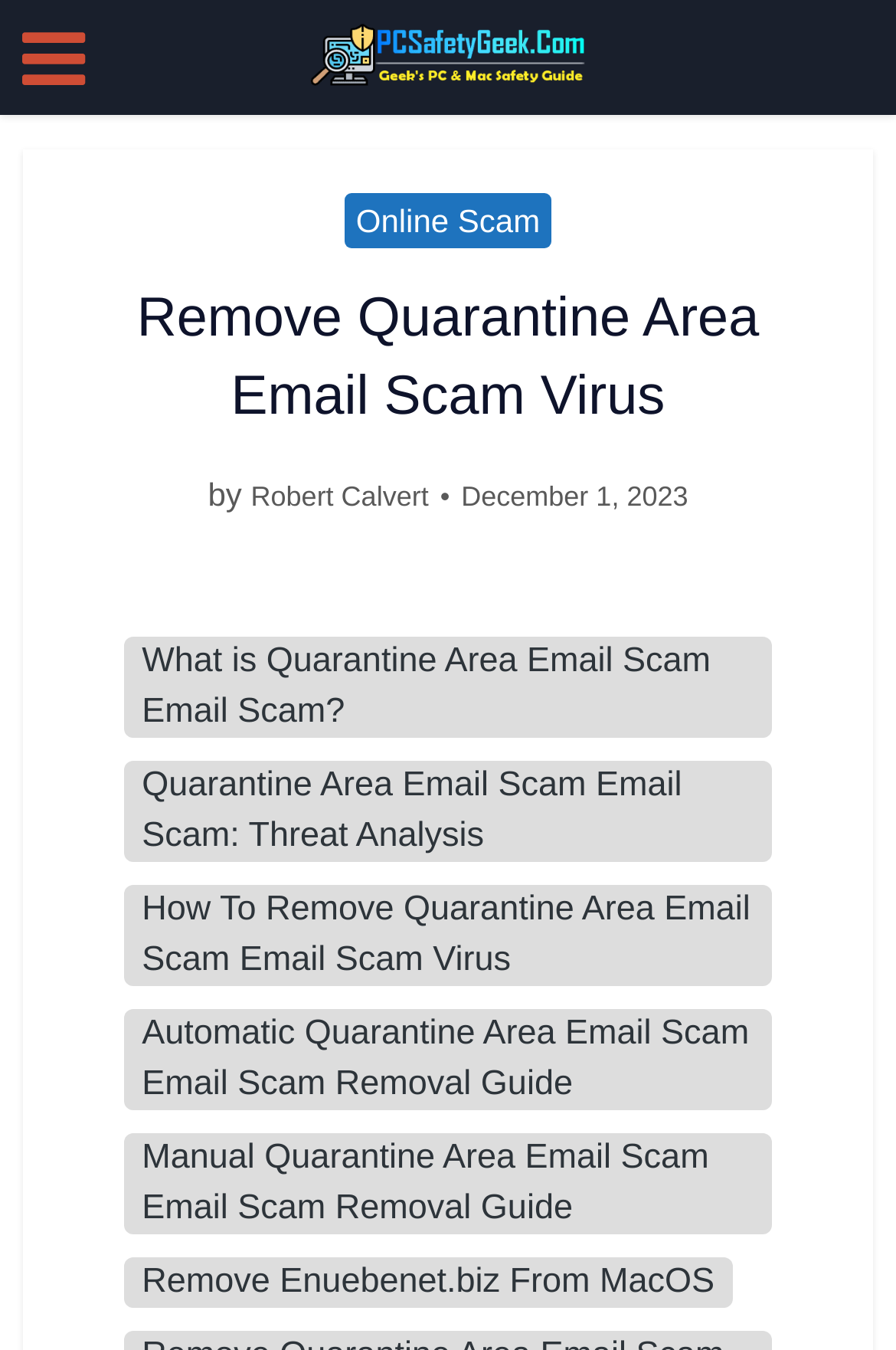Please indicate the bounding box coordinates for the clickable area to complete the following task: "Get the guide on How To Remove Quarantine Area Email Scam Email Scam Virus". The coordinates should be specified as four float numbers between 0 and 1, i.e., [left, top, right, bottom].

[0.158, 0.659, 0.837, 0.726]